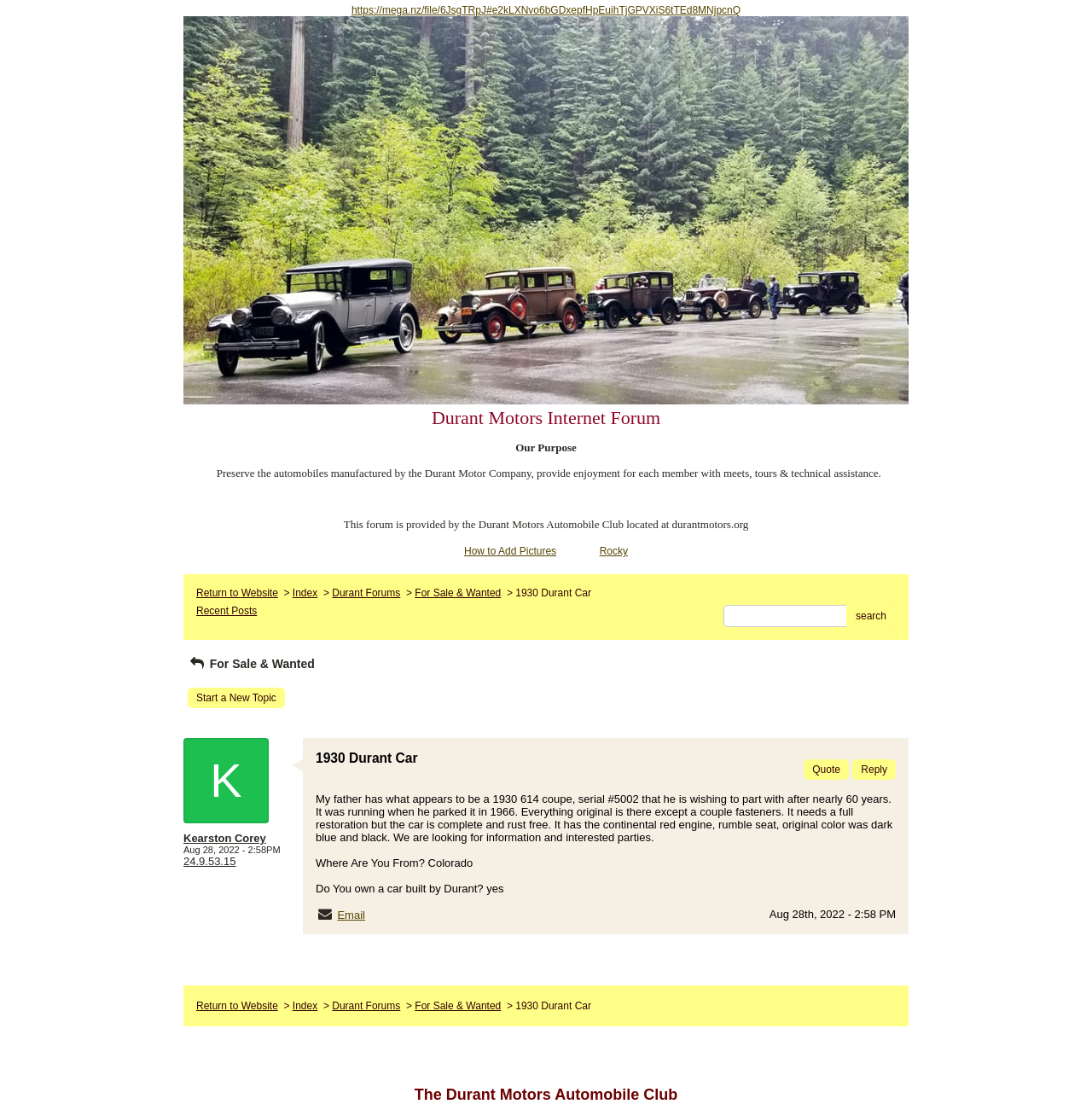Determine the bounding box coordinates of the element that should be clicked to execute the following command: "Reply to the post".

[0.781, 0.688, 0.82, 0.706]